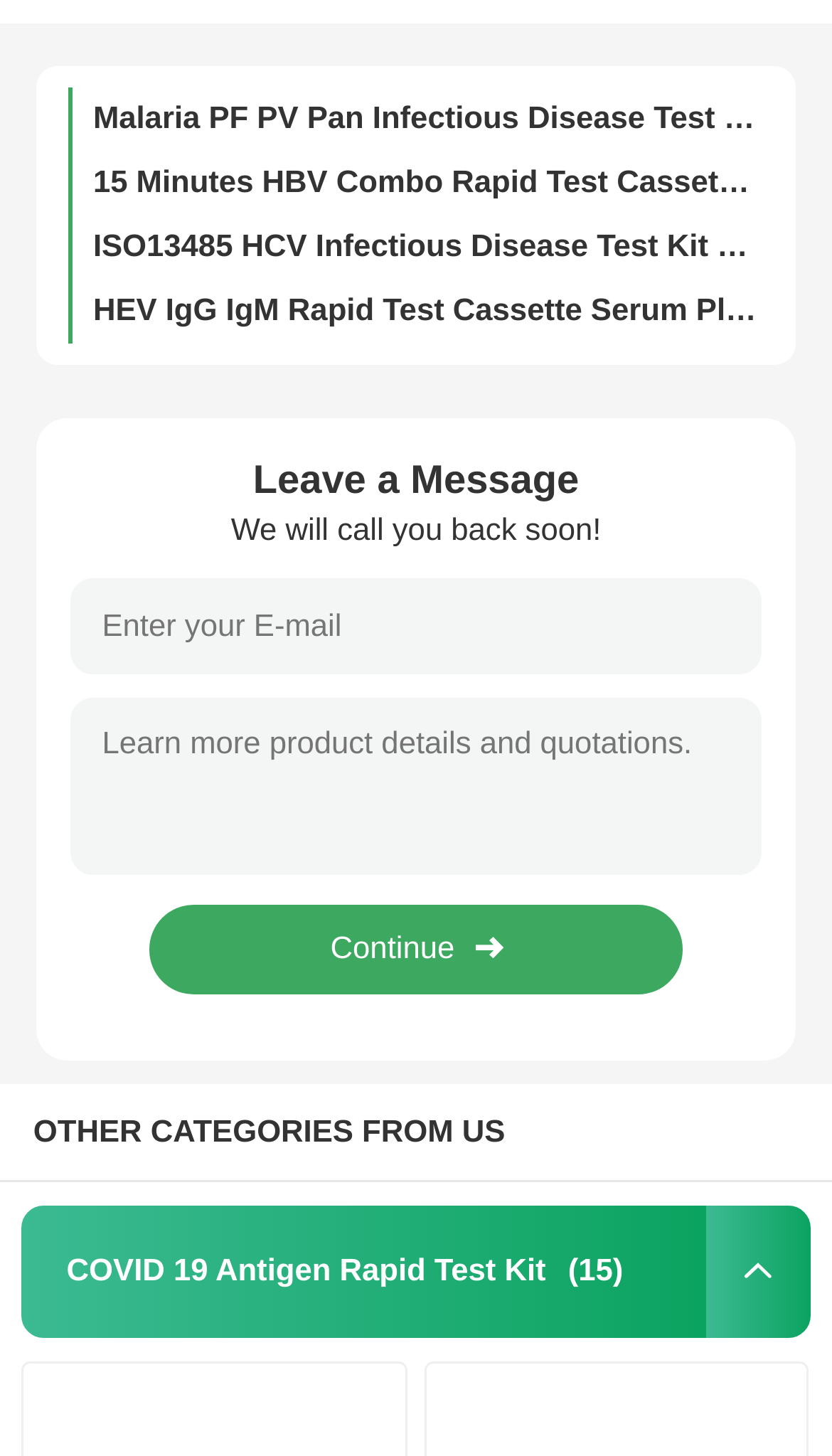Locate the coordinates of the bounding box for the clickable region that fulfills this instruction: "Click on the 'Continue' button".

[0.397, 0.641, 0.546, 0.665]